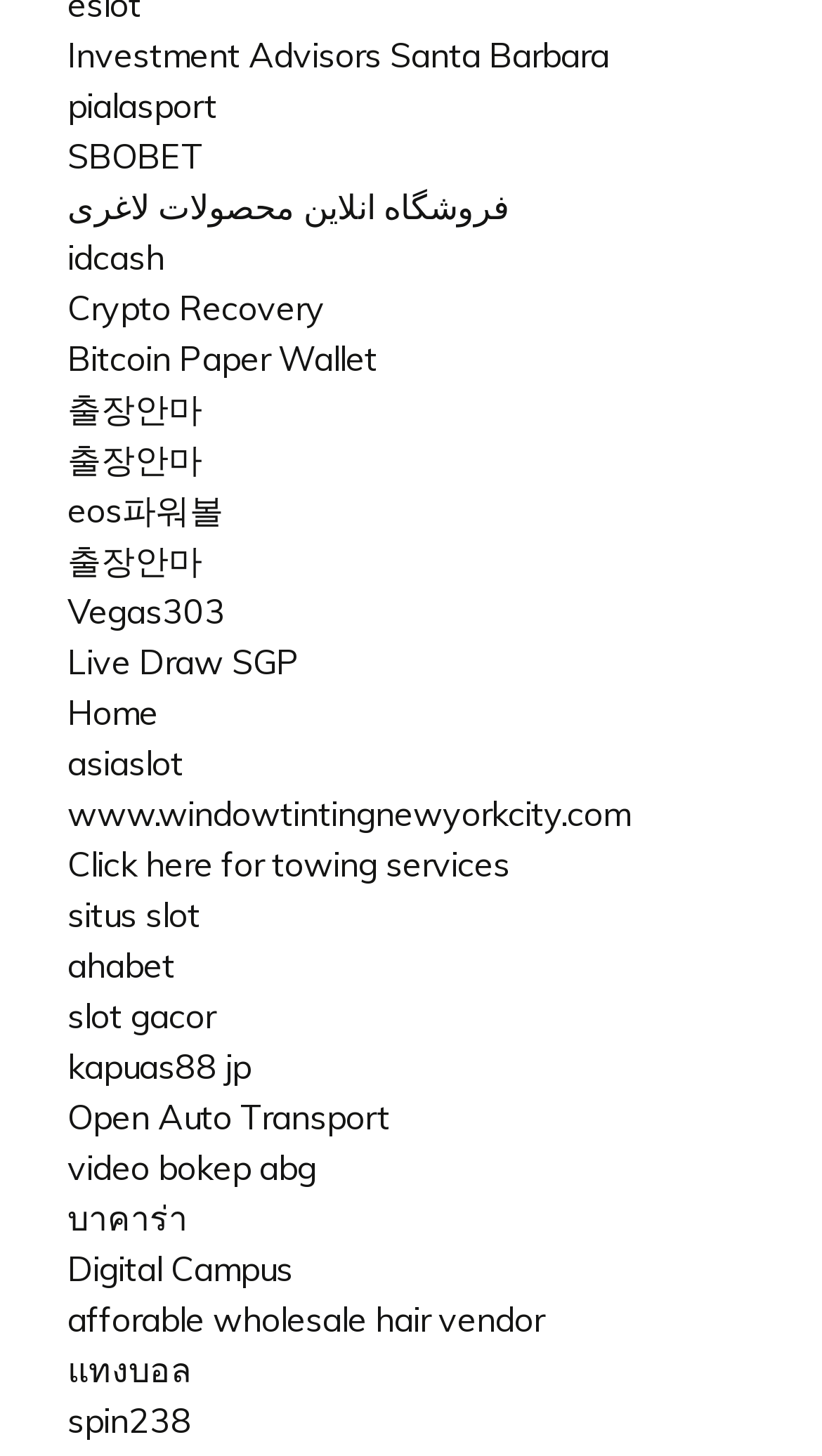Provide a one-word or short-phrase answer to the question:
How many links are on this webpage?

30